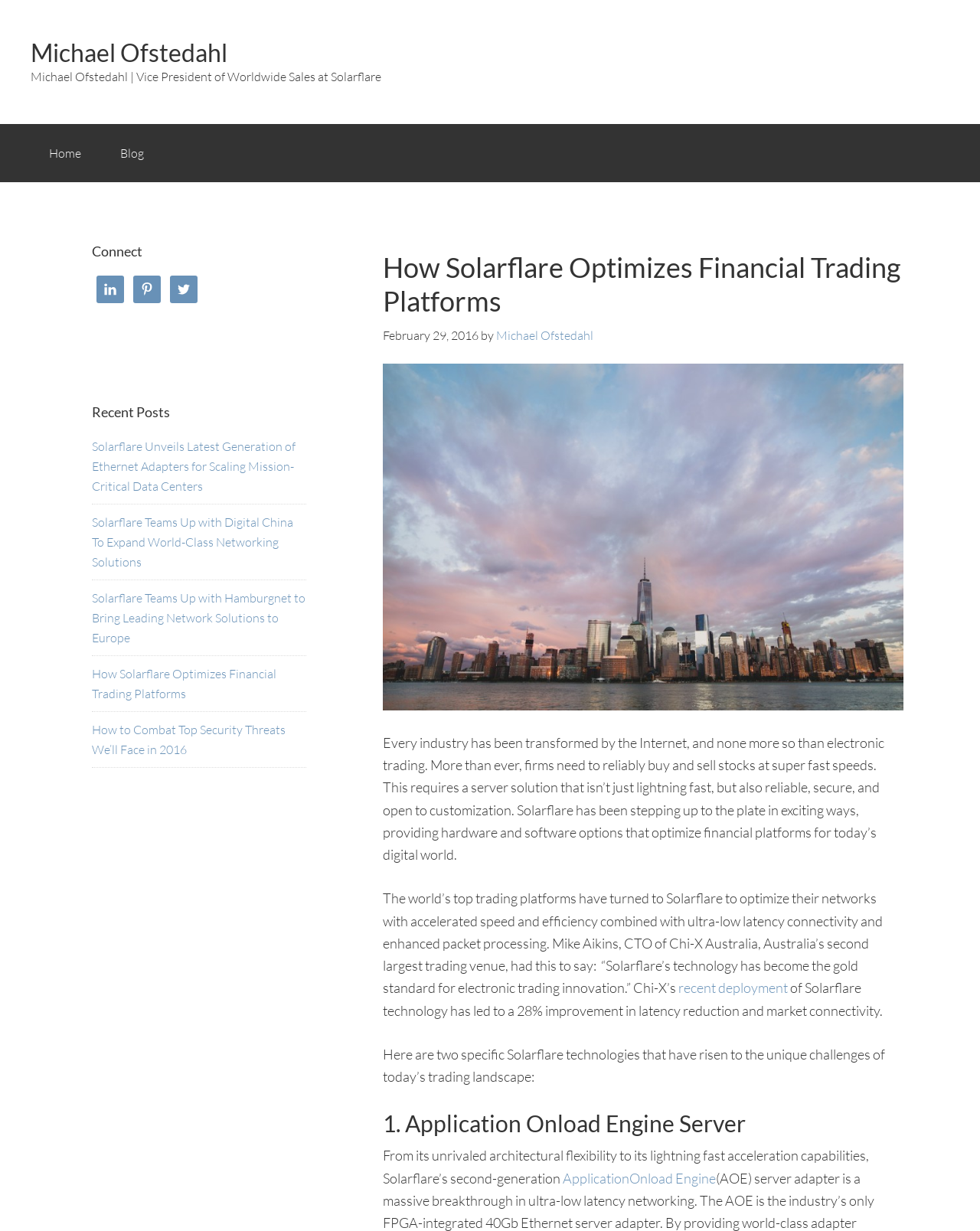What is the name of the company mentioned in the blog post?
Provide a detailed answer to the question, using the image to inform your response.

The company name 'Solarflare' is mentioned multiple times in the blog post, including in the heading 'How Solarflare Optimizes Financial Trading Platforms' and in the text that follows, which discusses the company's technology and its applications in financial trading platforms.